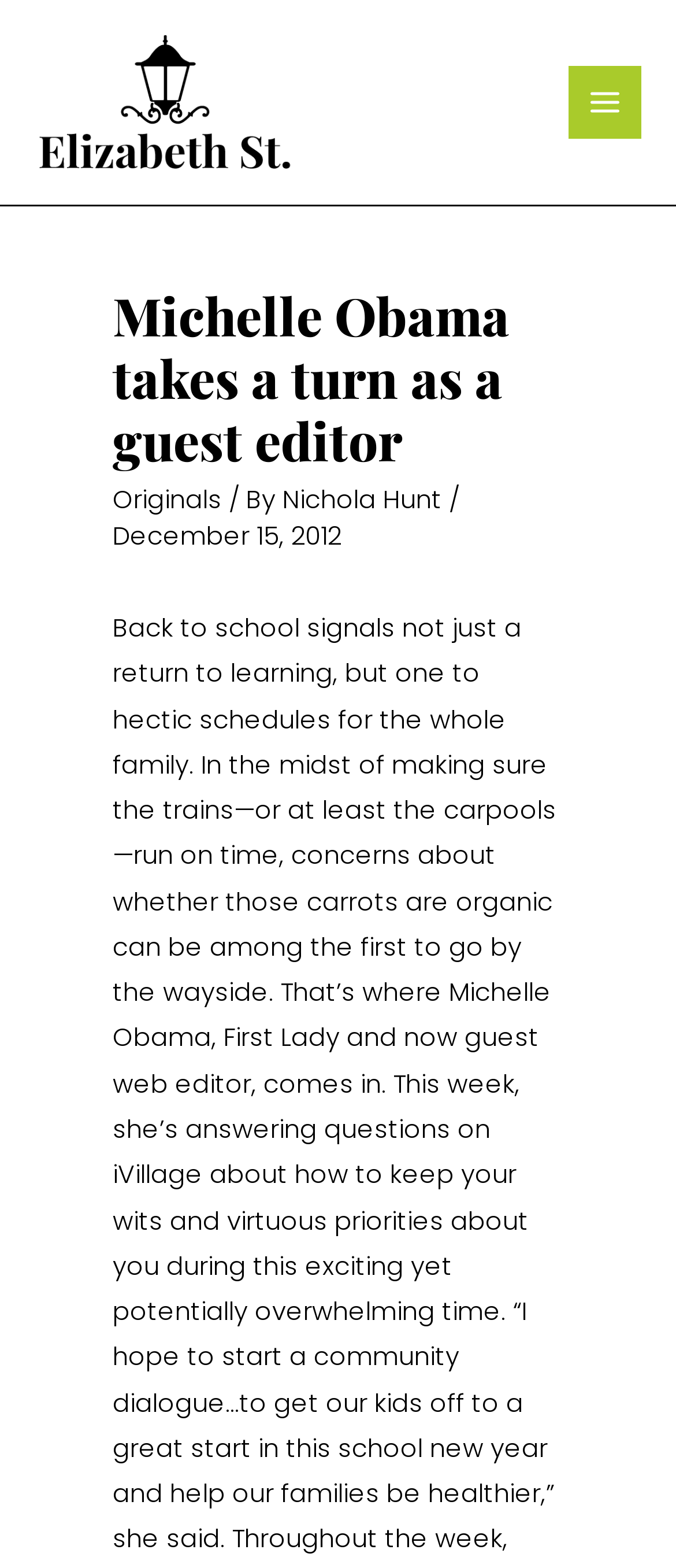Given the element description Nichola Hunt, identify the bounding box coordinates for the UI element on the webpage screenshot. The format should be (top-left x, top-left y, bottom-right x, bottom-right y), with values between 0 and 1.

[0.418, 0.307, 0.664, 0.329]